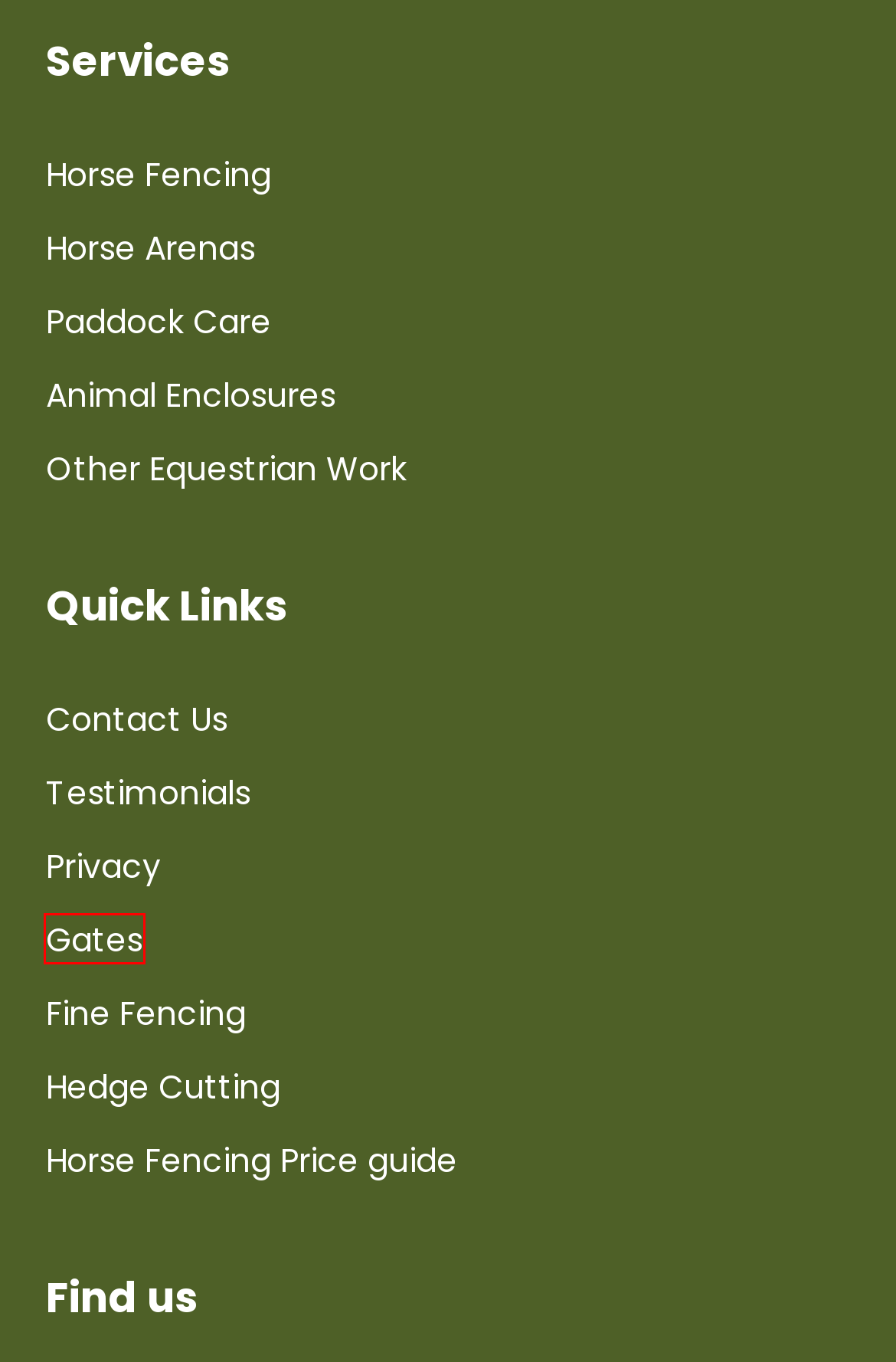Look at the given screenshot of a webpage with a red rectangle bounding box around a UI element. Pick the description that best matches the new webpage after clicking the element highlighted. The descriptions are:
A. Animal Enclosures - Professional Paddock Care
B. Horse Field Gates in Lincolnshire
C. Hedge Cutting Lincolnshire
D. Horse Manèges & Arenas in Lincolnshire | Stables Bases & Yards
E. Horse Paddock Maintenance | Horse Muck Bays | Turn Outs | Wash Bays | Solariums in Lincolnshire
F. Testimonials - Professional Paddock Care
G. Horse Electric Fencing Contractors based in Lincolnshire
H. Other Equestrian Work - Professional Paddock Care

B